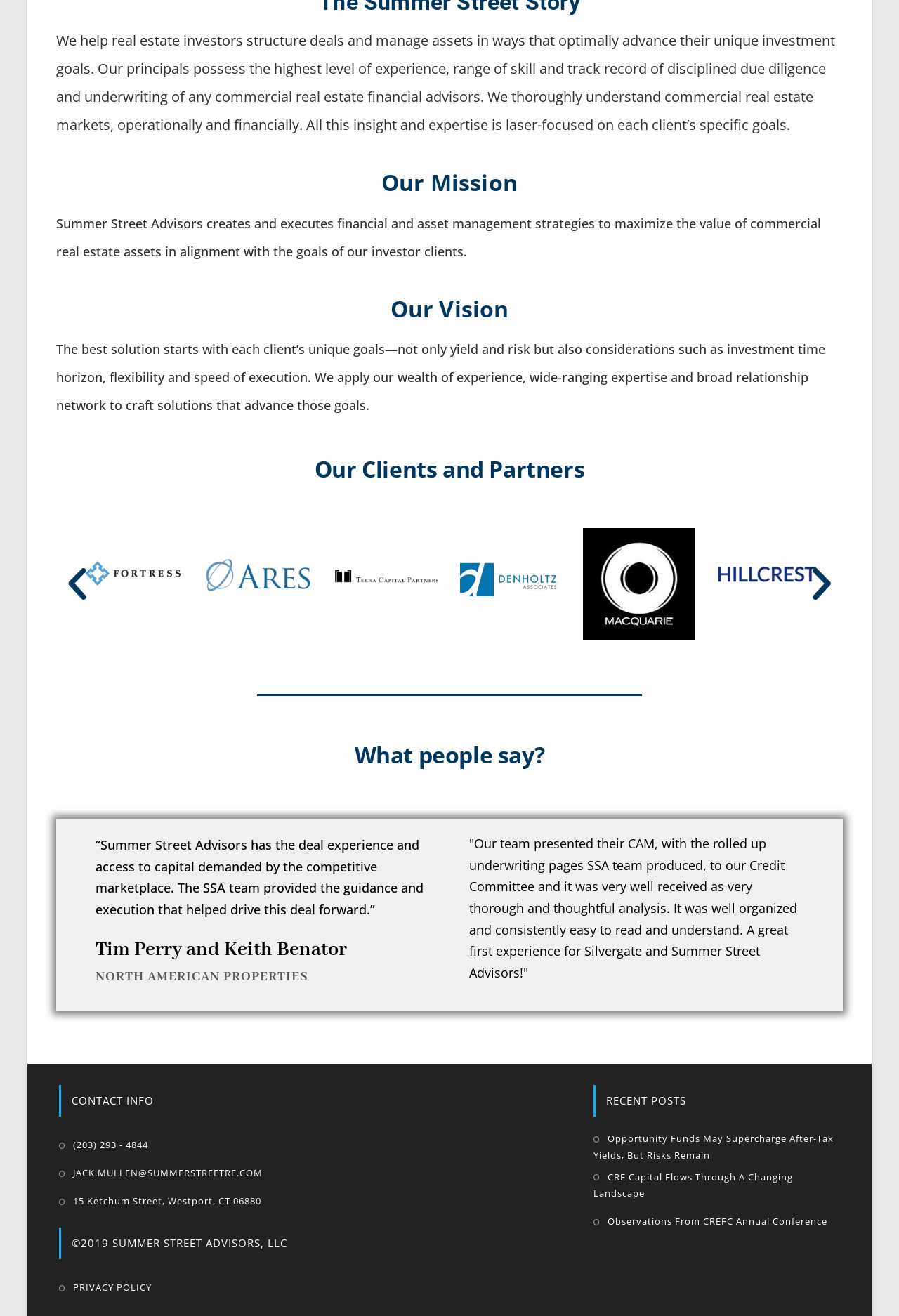Please mark the clickable region by giving the bounding box coordinates needed to complete this instruction: "View the 'Opportunity Funds May Supercharge After-Tax Yields, But Risks Remain' post".

[0.66, 0.859, 0.934, 0.884]